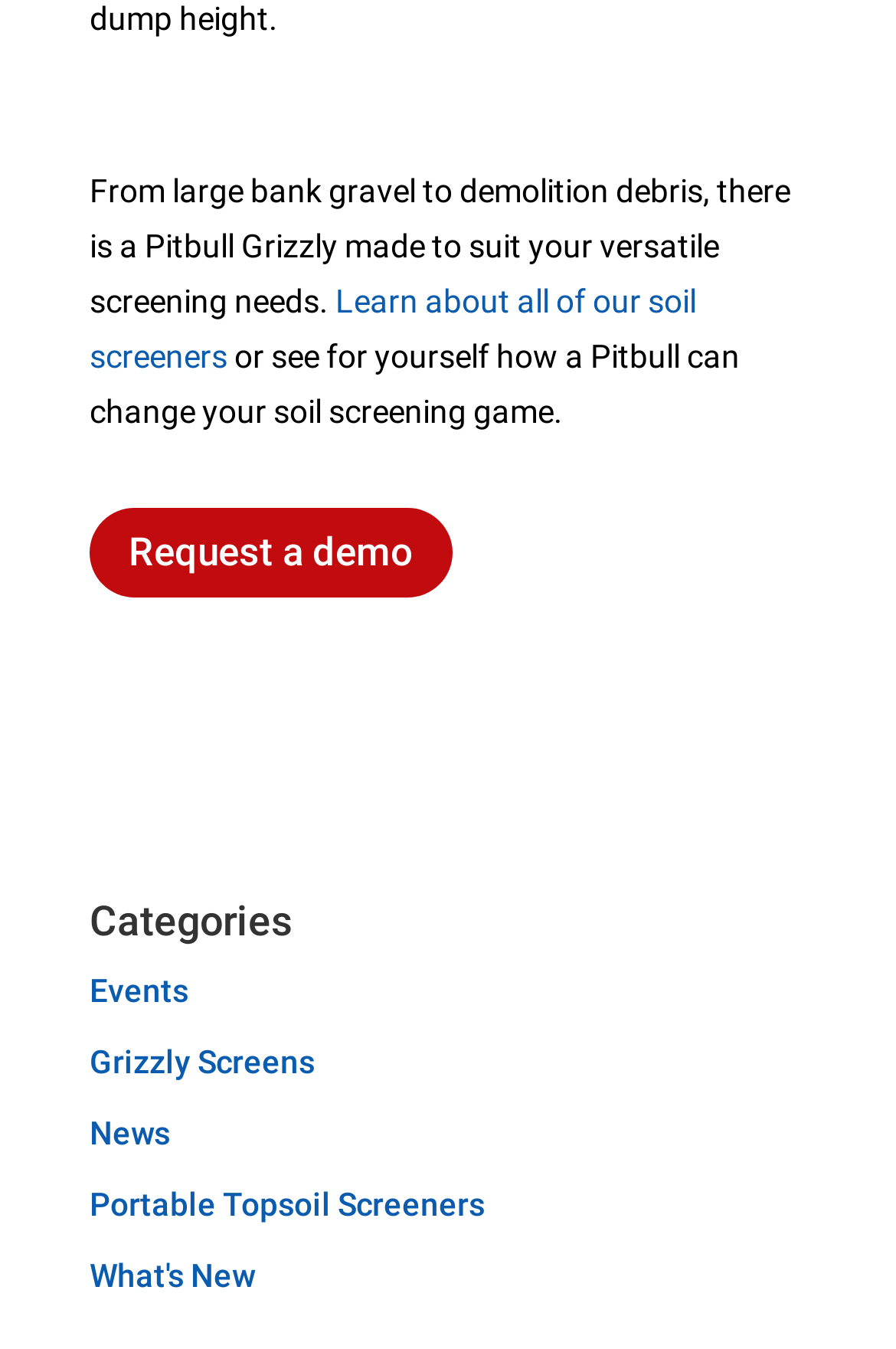What is the main purpose of Pitbull Grizzly?
Please provide a detailed answer to the question.

Based on the text 'From large bank gravel to demolition debris, there is a Pitbull Grizzly made to suit your versatile screening needs.', it can be inferred that the main purpose of Pitbull Grizzly is for soil screening.